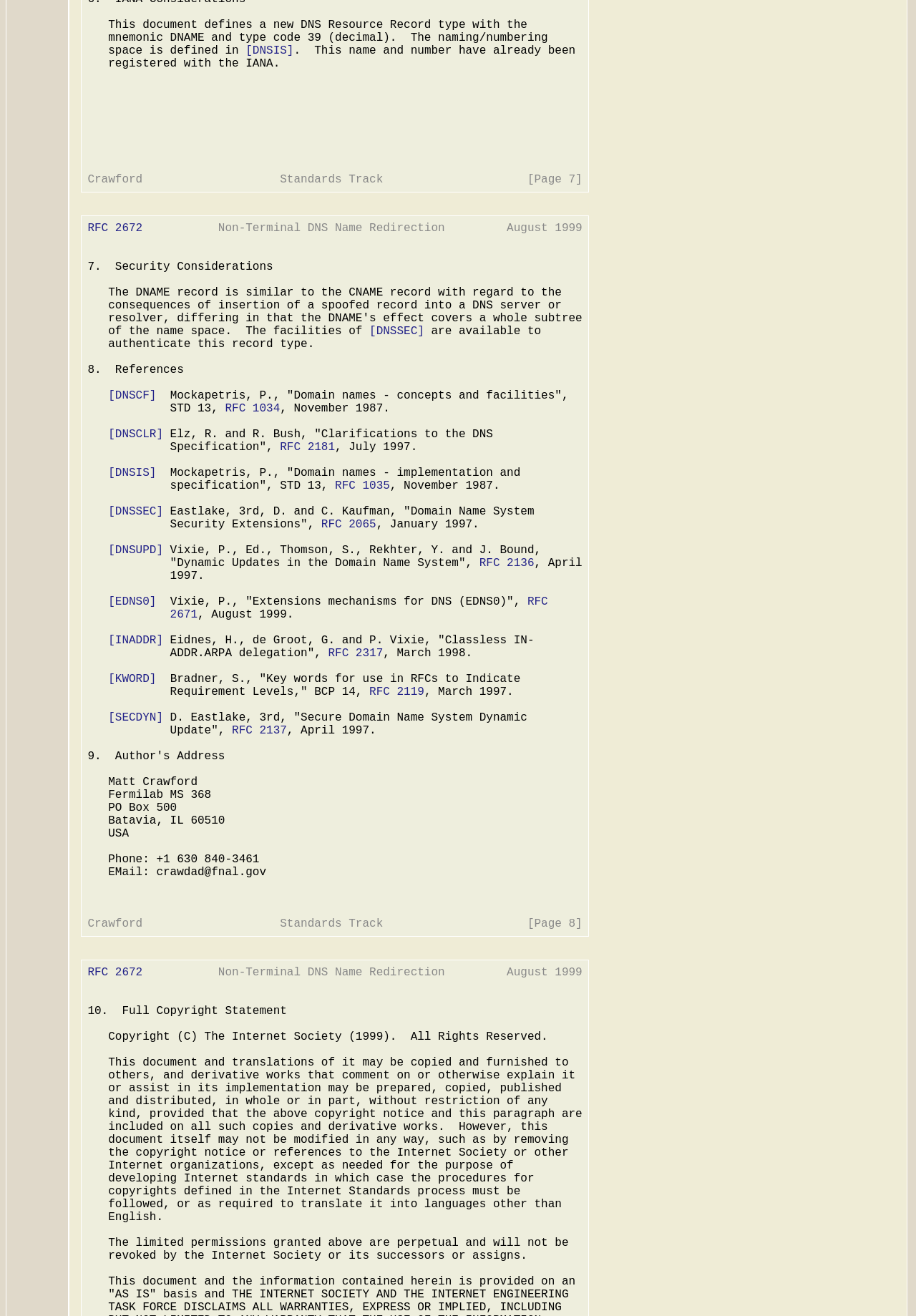Extract the bounding box coordinates of the UI element described: "[DNSCF]". Provide the coordinates in the format [left, top, right, bottom] with values ranging from 0 to 1.

[0.118, 0.513, 0.171, 0.524]